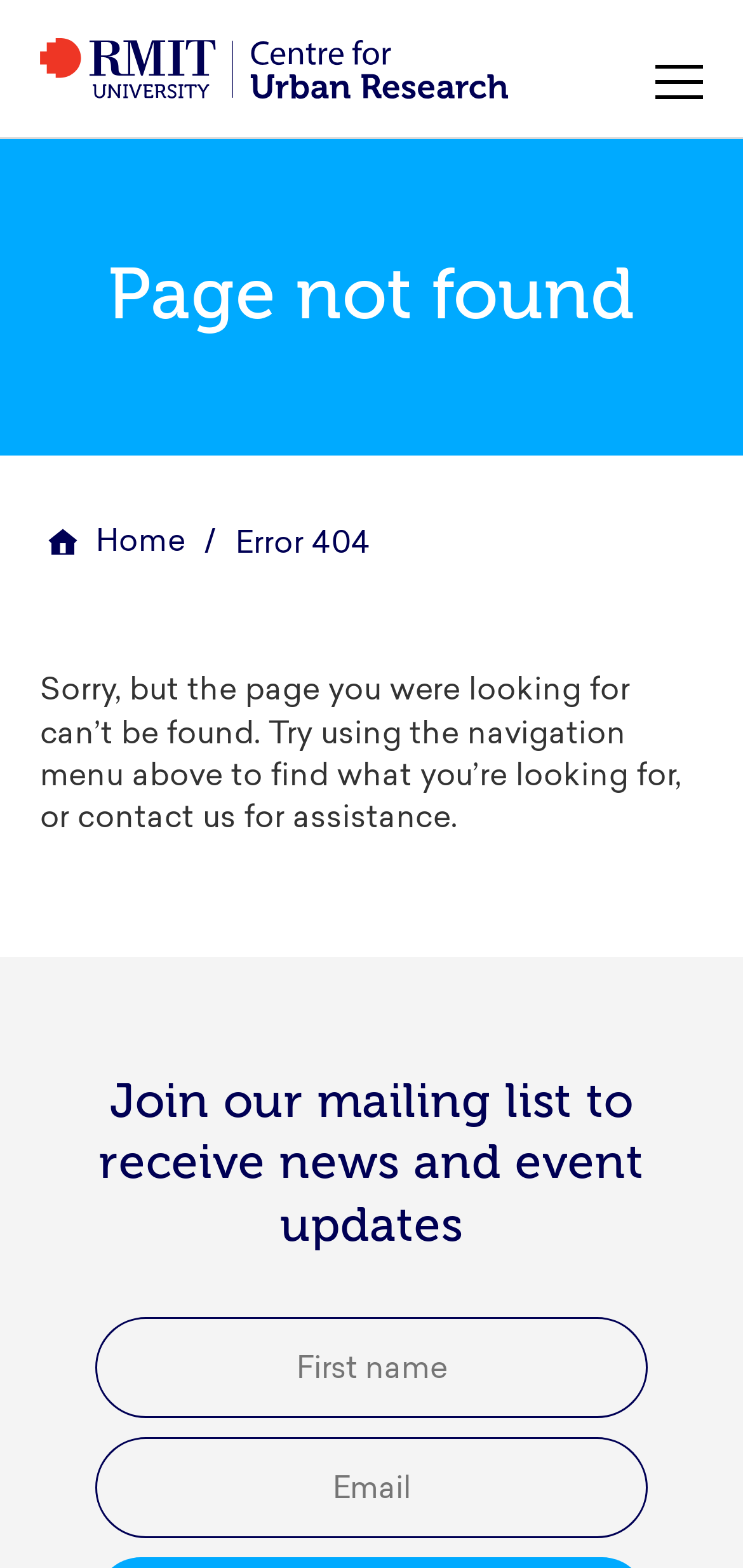Identify the bounding box of the HTML element described here: "parent_node: Join name="FNAME" placeholder="First name"". Provide the coordinates as four float numbers between 0 and 1: [left, top, right, bottom].

[0.128, 0.84, 0.872, 0.904]